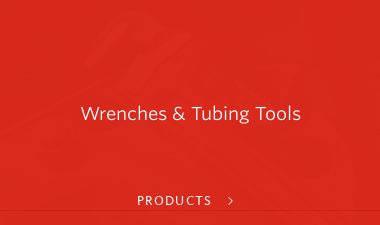What type of applications are RIDGID tools designed for?
Please use the image to provide a one-word or short phrase answer.

Heavy-duty applications